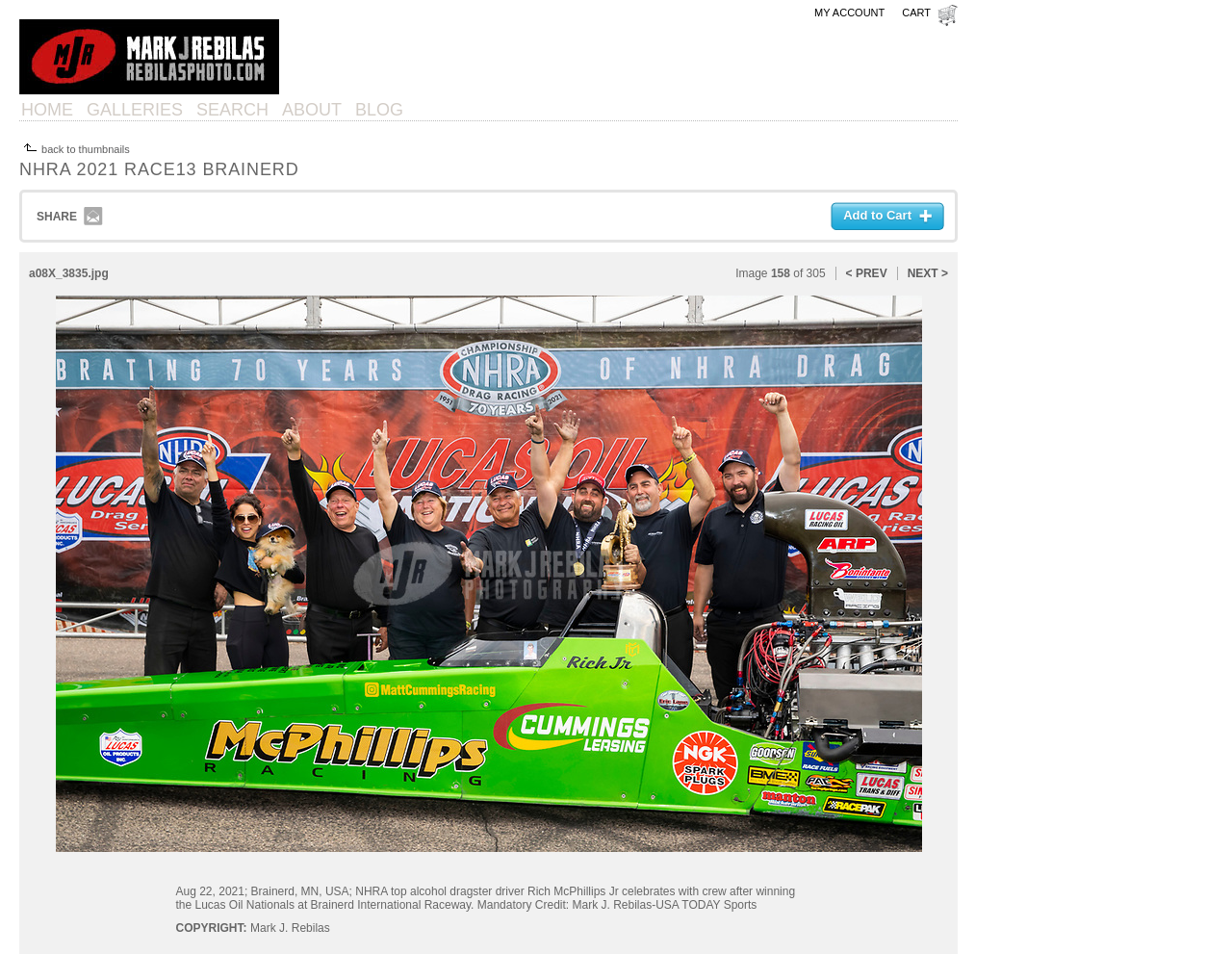Provide a brief response to the question below using one word or phrase:
What is the copyright information?

COPYRIGHT: